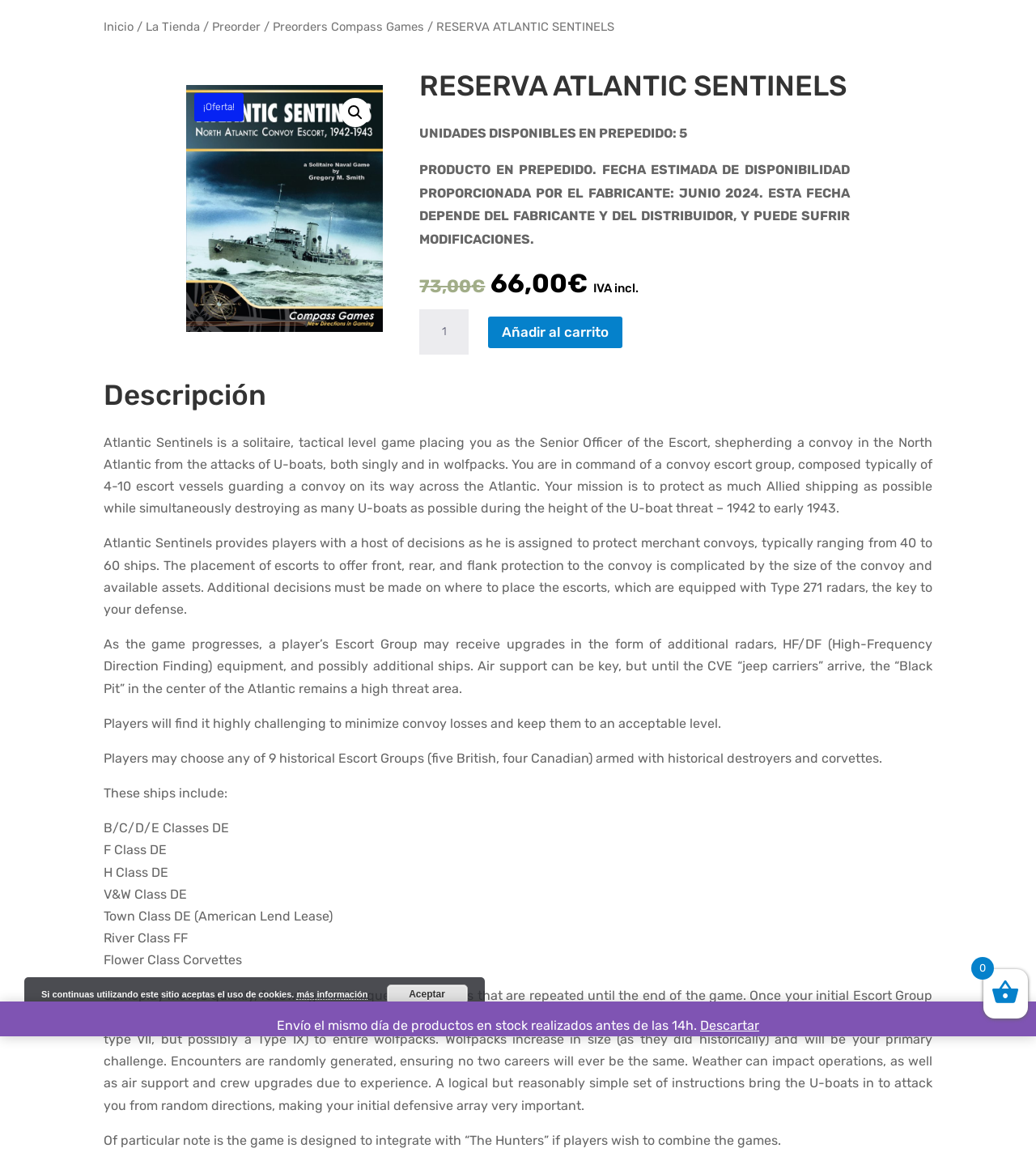Provide an in-depth description of the elements and layout of the webpage.

The webpage is about a product called "RESERVA ATLANTIC SENTINELS" from 4dados. At the top, there is a navigation bar with links to "Inicio", "La Tienda", "Preorder", and "Preorders Compass Games". Below the navigation bar, there is a prominent offer announcement "¡Oferta!" and a search icon. 

On the left side, there is a large image of the product, which is a board game. To the right of the image, there is a heading "RESERVA ATLANTIC SENTINELS" followed by information about the product, including its availability, price, and a description of the game. The game is a solitaire, tactical level game where the player takes on the role of a Senior Officer of the Escort, protecting a convoy from U-boat attacks in the North Atlantic during World War II.

Below the product information, there is a section describing the gameplay, including the player's decisions on escort placement, radar usage, and air support. The game also features historical Escort Groups and ships, and the player can choose from nine different groups. The gameplay is designed to be challenging, with the goal of minimizing convoy losses.

At the bottom of the page, there are additional sections, including a notice about same-day shipping for in-stock products, a cookie policy notice, and a button to accept the cookie policy.